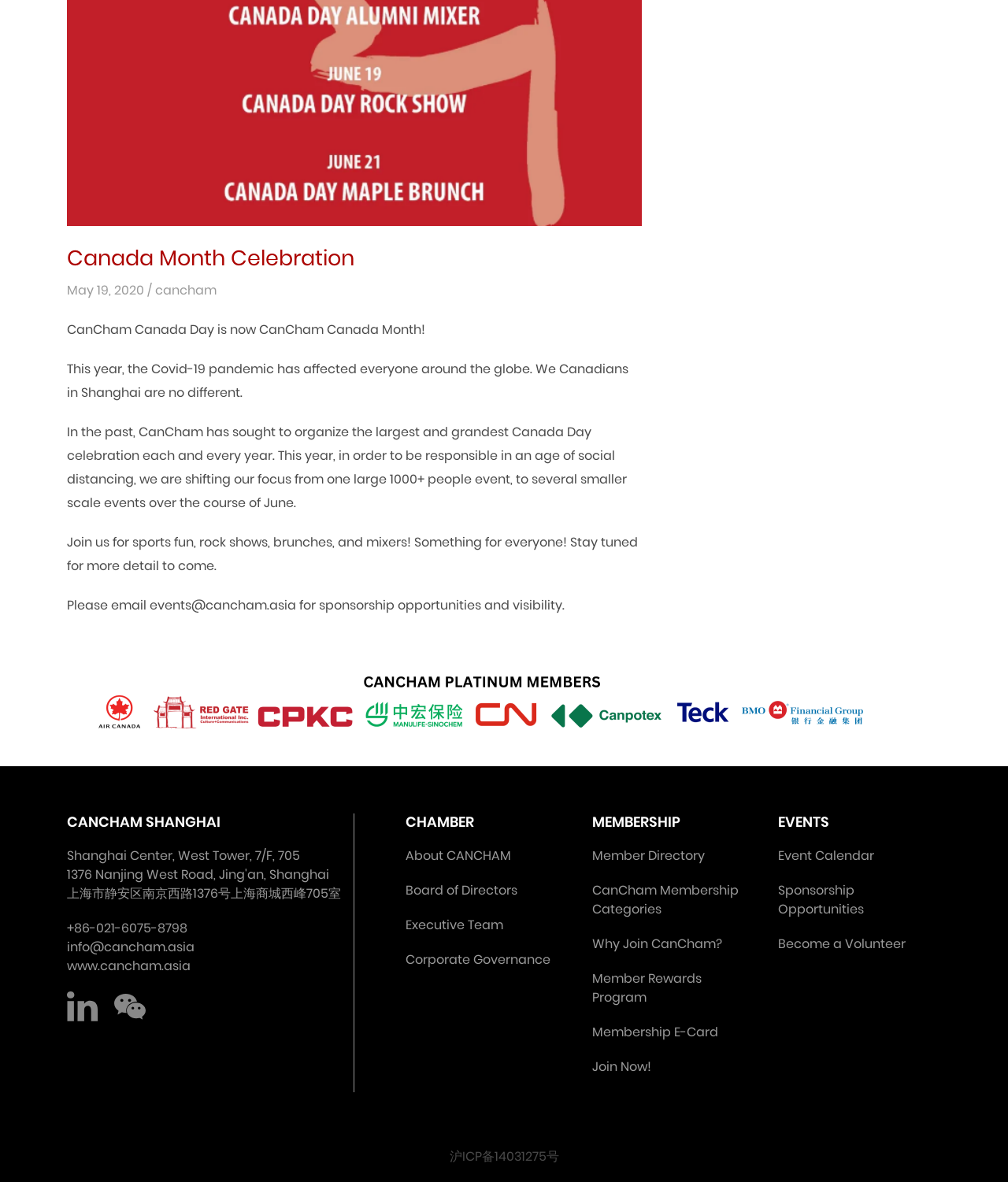Determine the bounding box coordinates of the target area to click to execute the following instruction: "Email for sponsorship opportunities."

[0.066, 0.504, 0.56, 0.52]